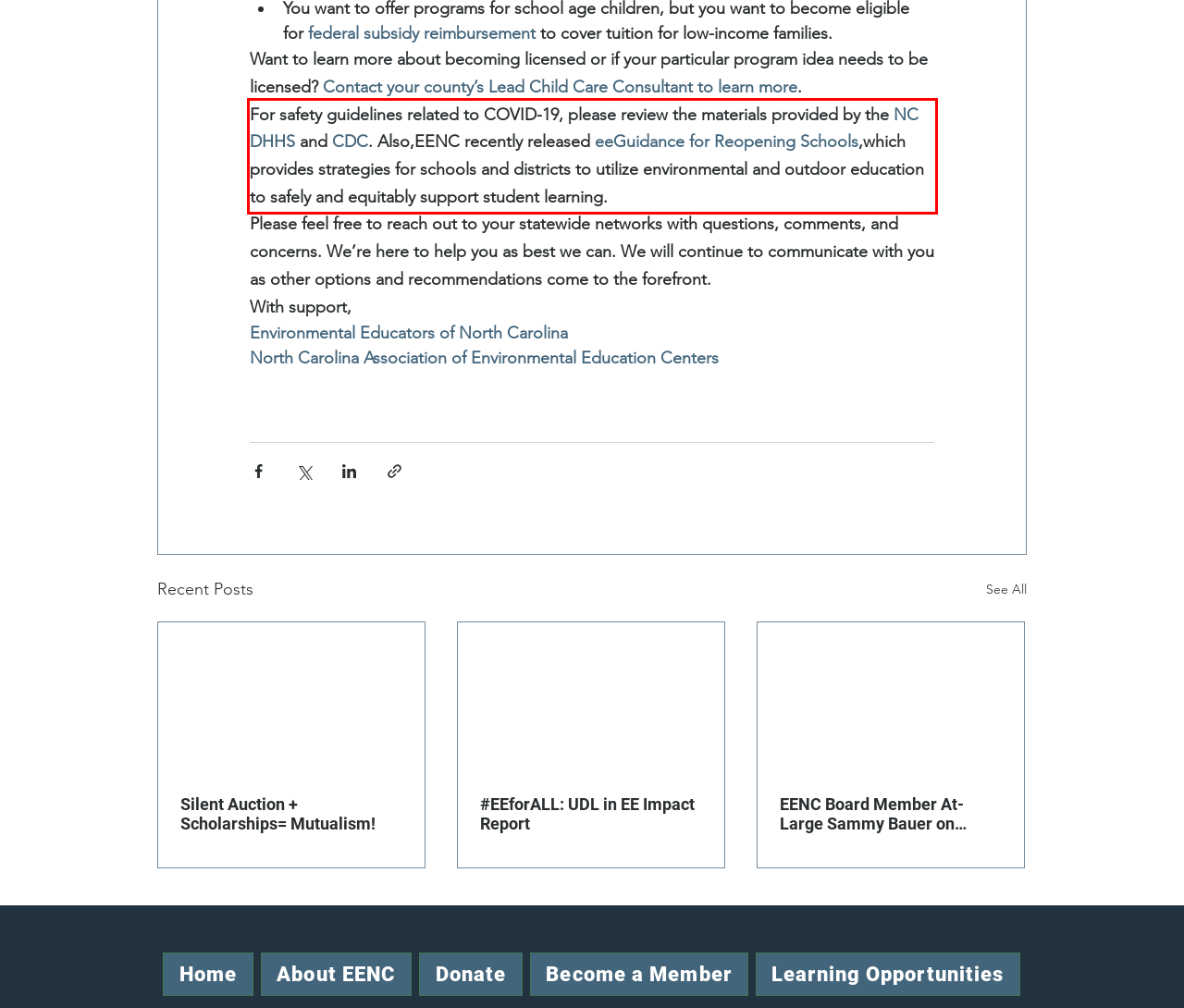Using the provided screenshot of a webpage, recognize and generate the text found within the red rectangle bounding box.

For safety guidelines related to COVID-19, please review the materials provided by the NC DHHS and CDC. Also,EENC recently released eeGuidance for Reopening Schools,which provides strategies for schools and districts to utilize environmental and outdoor education to safely and equitably support student learning.